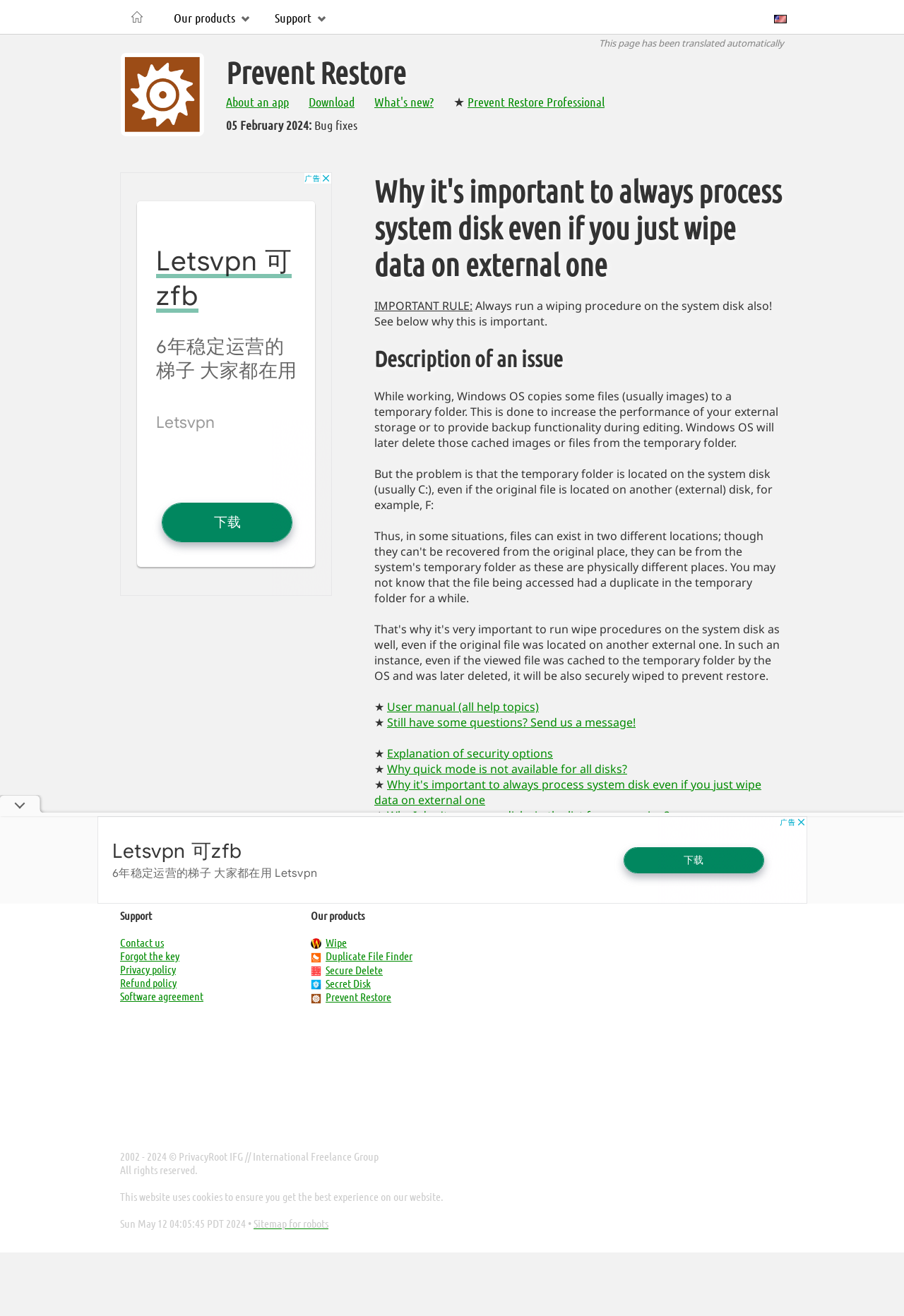Please find the bounding box coordinates of the element that needs to be clicked to perform the following instruction: "Contact the support team". The bounding box coordinates should be four float numbers between 0 and 1, represented as [left, top, right, bottom].

[0.133, 0.711, 0.181, 0.721]